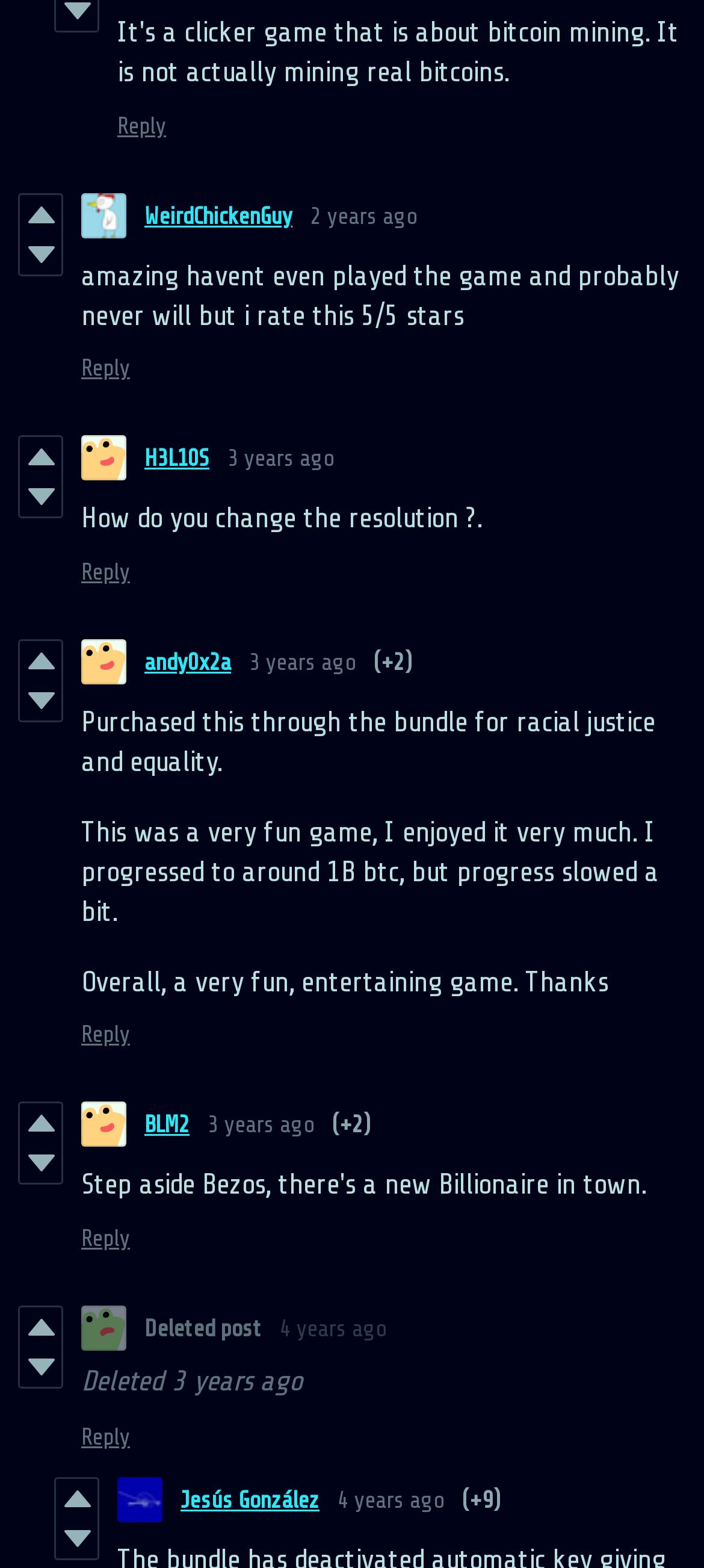Determine the bounding box coordinates of the area to click in order to meet this instruction: "Vote up the post".

[0.028, 0.124, 0.087, 0.149]